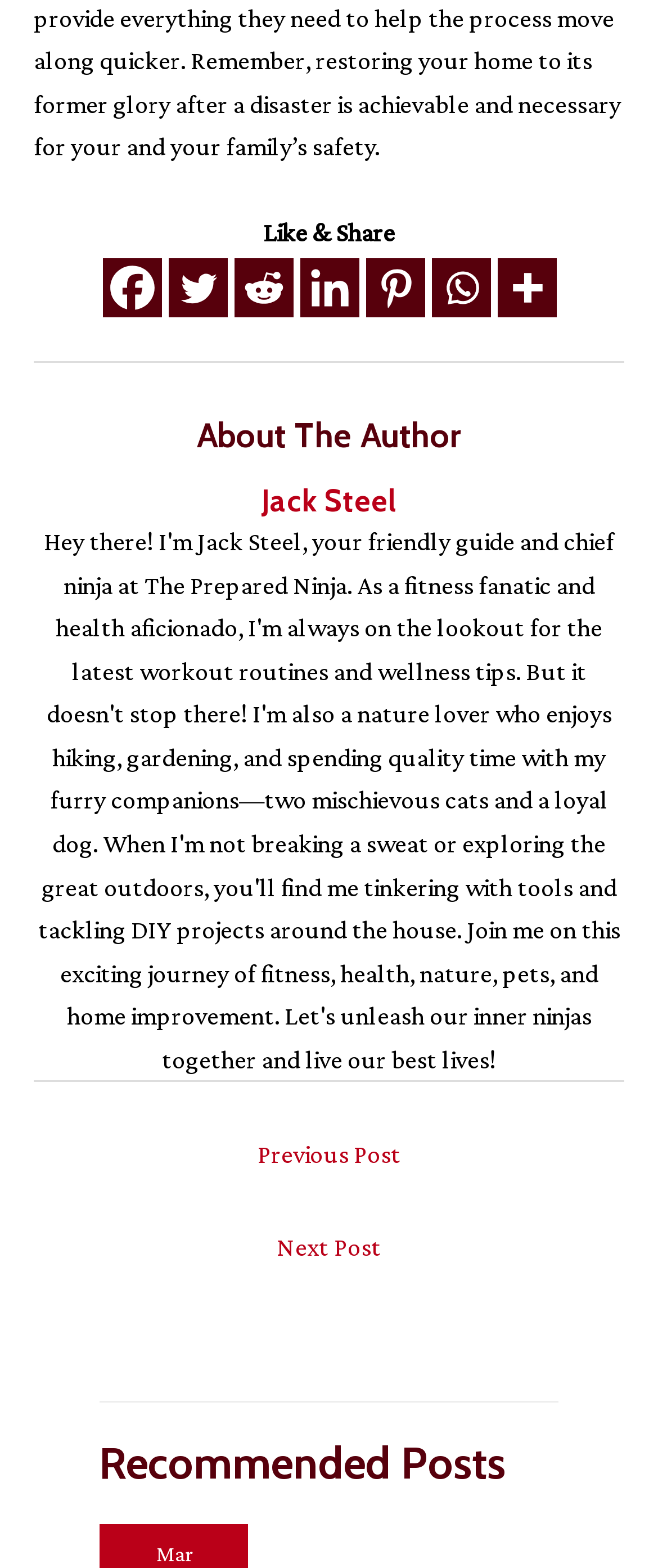Please find the bounding box coordinates of the element that needs to be clicked to perform the following instruction: "Read about the author". The bounding box coordinates should be four float numbers between 0 and 1, represented as [left, top, right, bottom].

[0.051, 0.265, 0.949, 0.291]